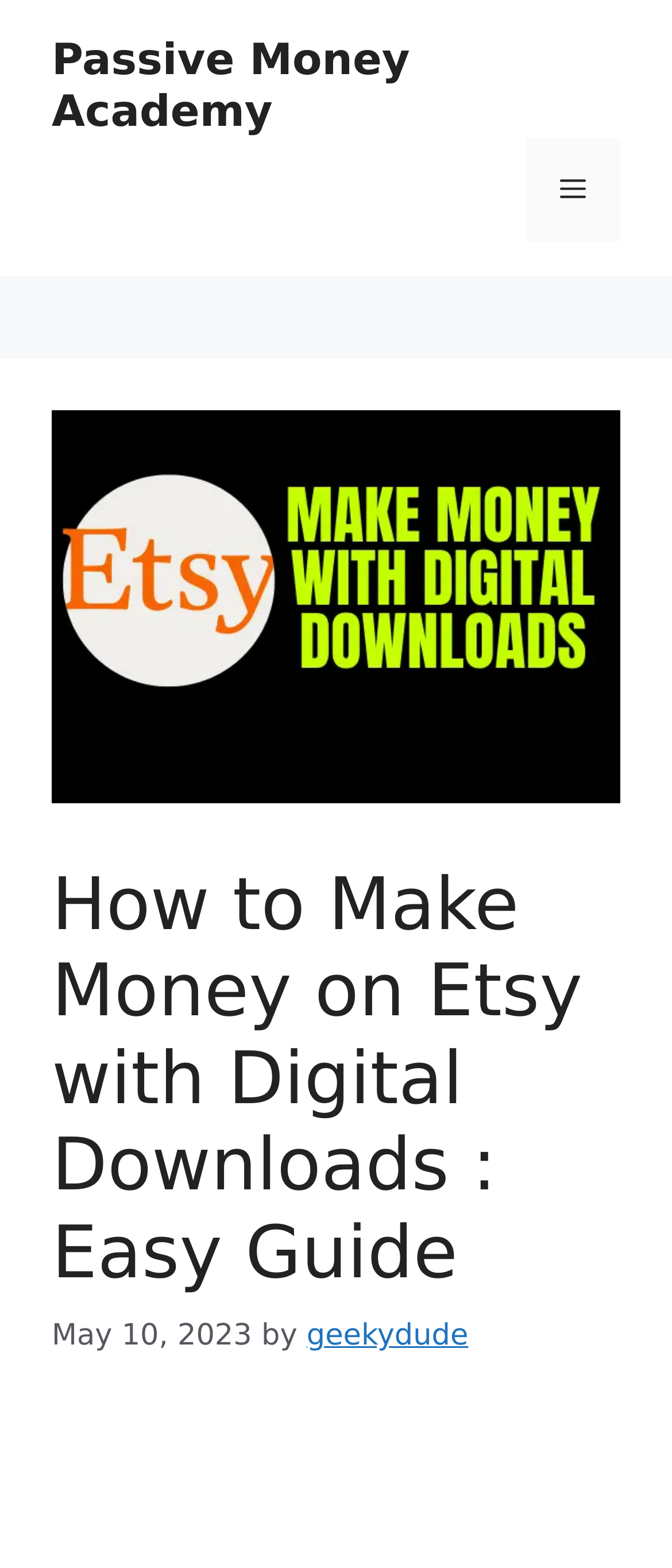When was the guide published?
Based on the image, answer the question with as much detail as possible.

I determined the answer by looking at the time element, which contains the text 'May 10, 2023', indicating the publication date of the guide.